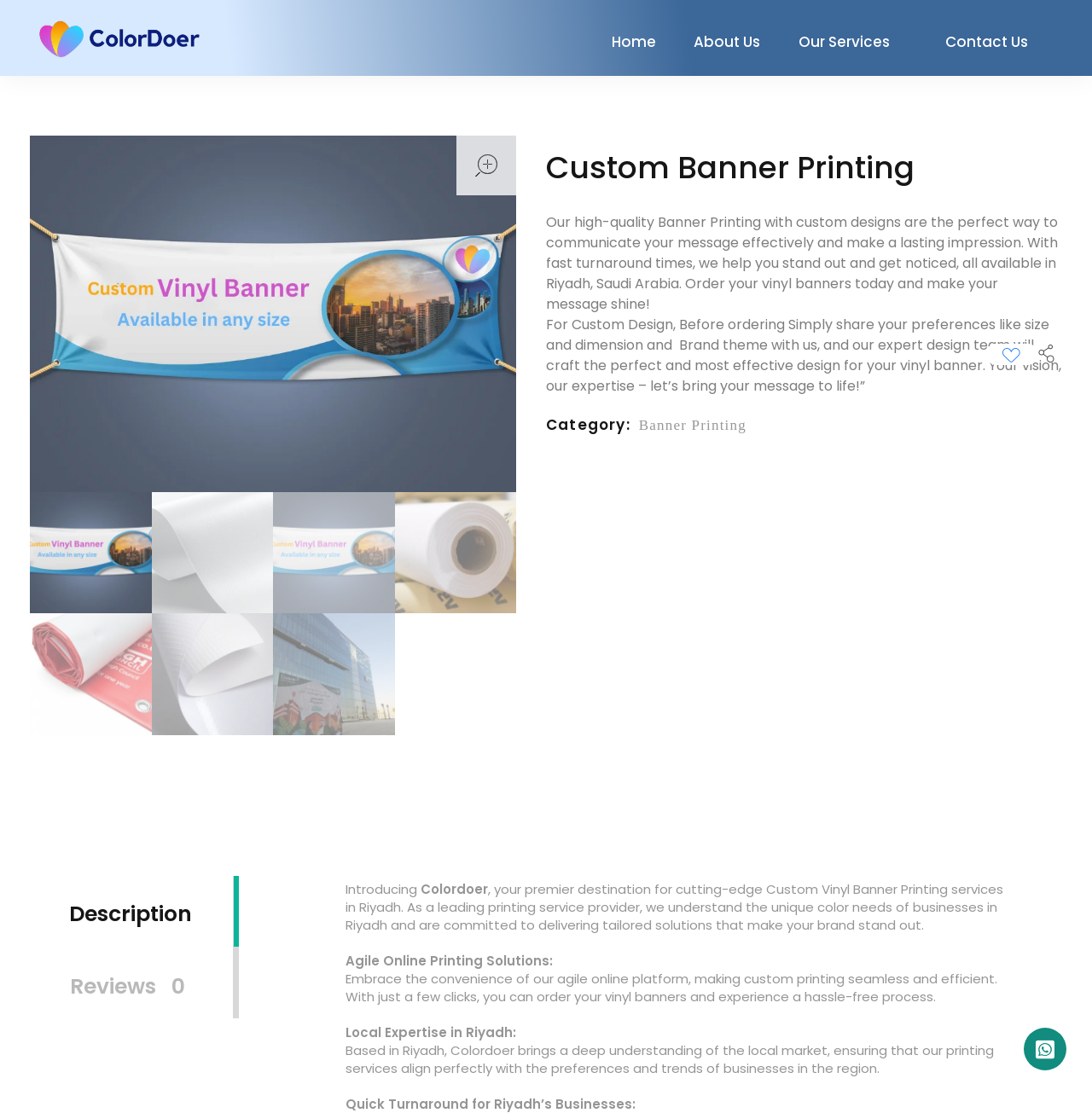Specify the bounding box coordinates for the region that must be clicked to perform the given instruction: "Go to Home".

[0.56, 0.028, 0.618, 0.048]